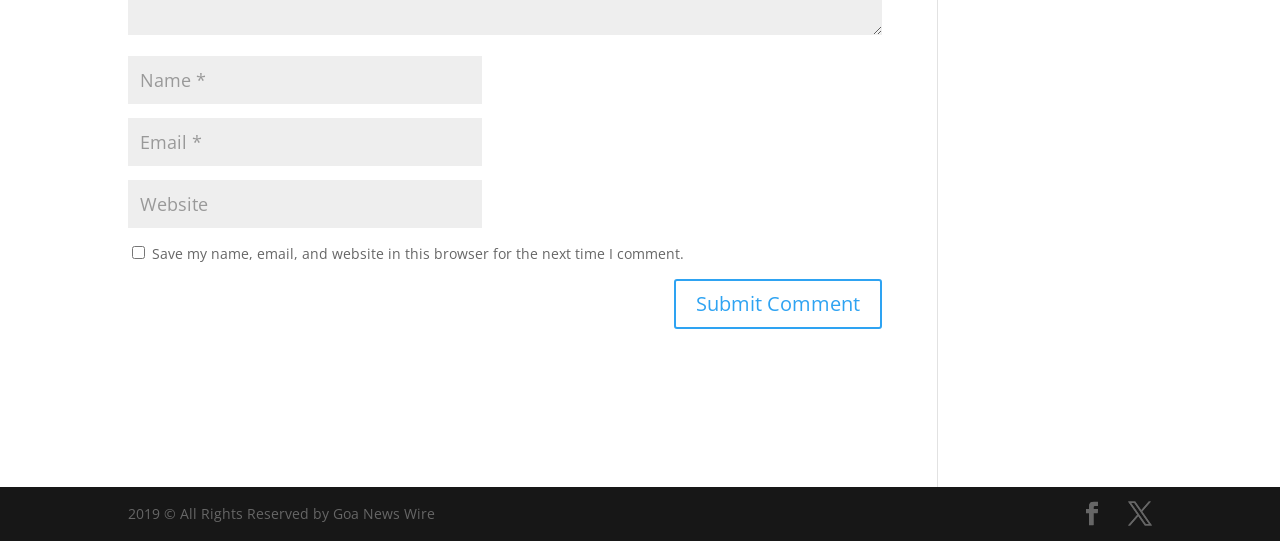Find the bounding box of the element with the following description: "input value="Email *" aria-describedby="email-notes" name="email"". The coordinates must be four float numbers between 0 and 1, formatted as [left, top, right, bottom].

[0.1, 0.217, 0.377, 0.306]